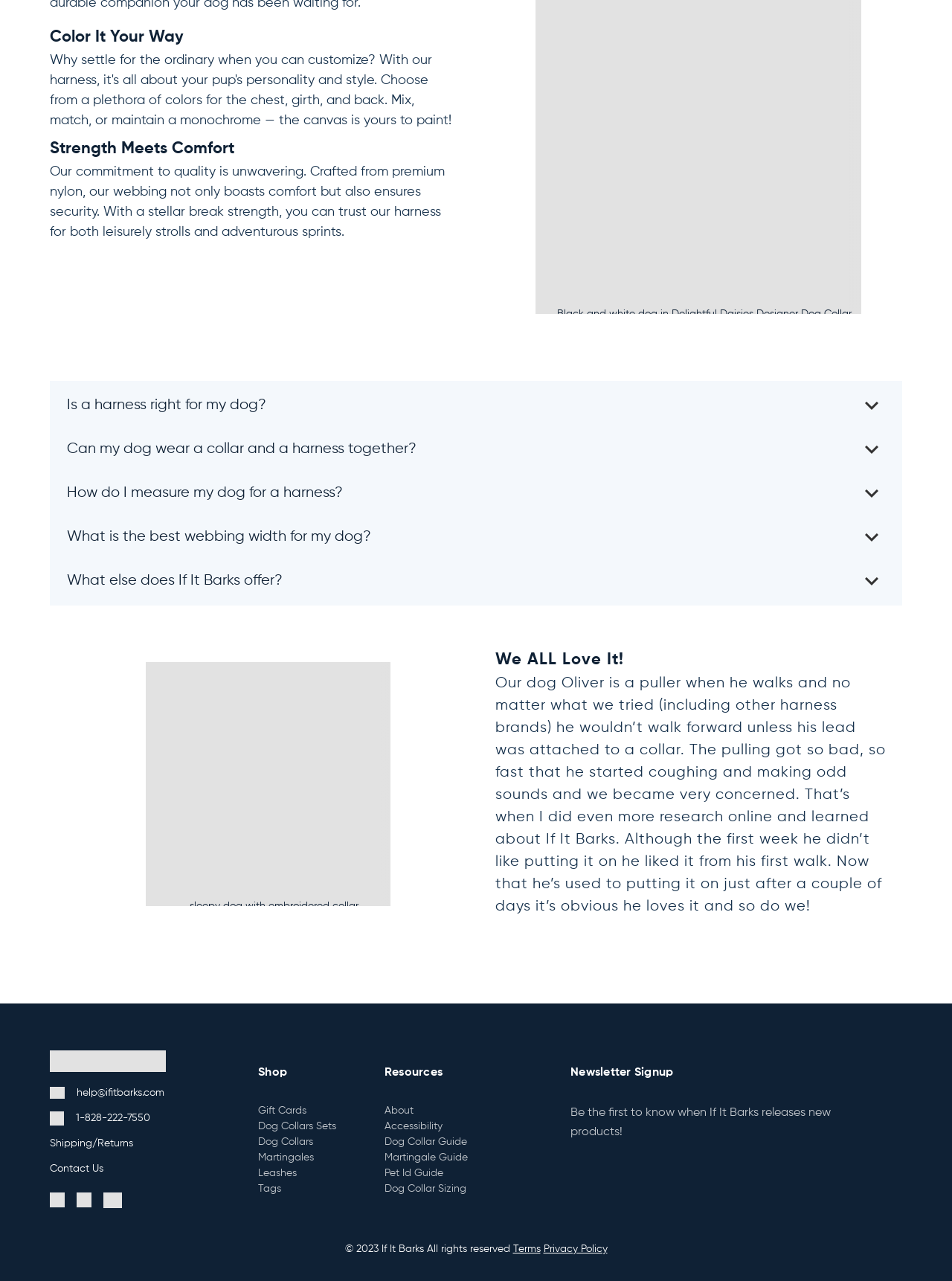Determine the bounding box coordinates for the clickable element to execute this instruction: "Read the 'Why a Harness Might Just Be Your Dog's New Best Friend' heading". Provide the coordinates as four float numbers between 0 and 1, i.e., [left, top, right, bottom].

[0.066, 0.332, 0.934, 0.347]